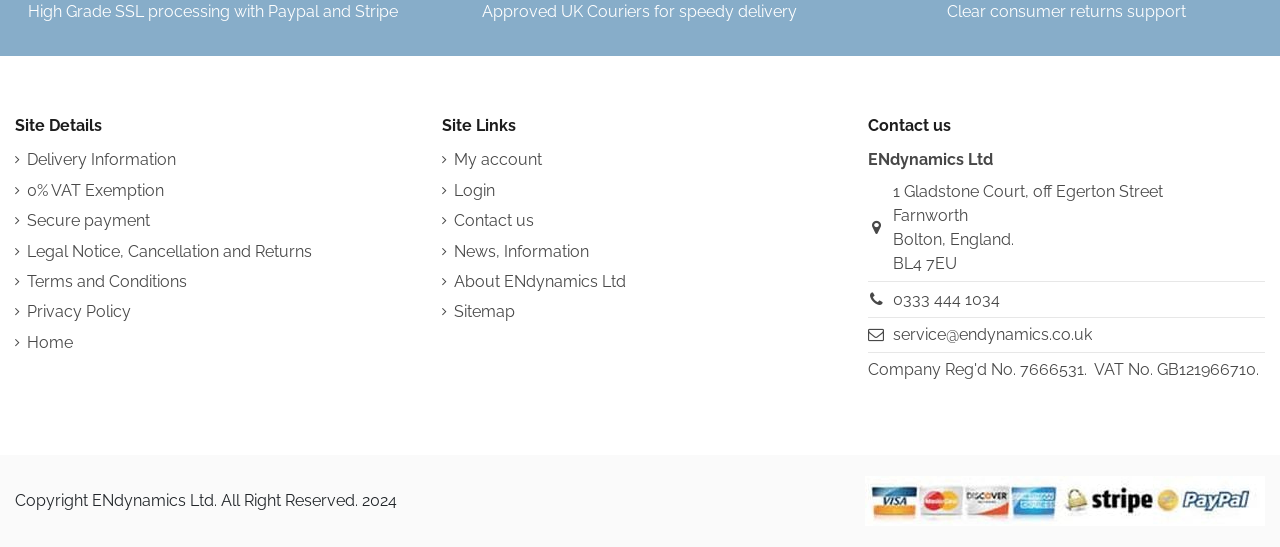Determine the bounding box coordinates for the element that should be clicked to follow this instruction: "Go to 'May 2022'". The coordinates should be given as four float numbers between 0 and 1, in the format [left, top, right, bottom].

None